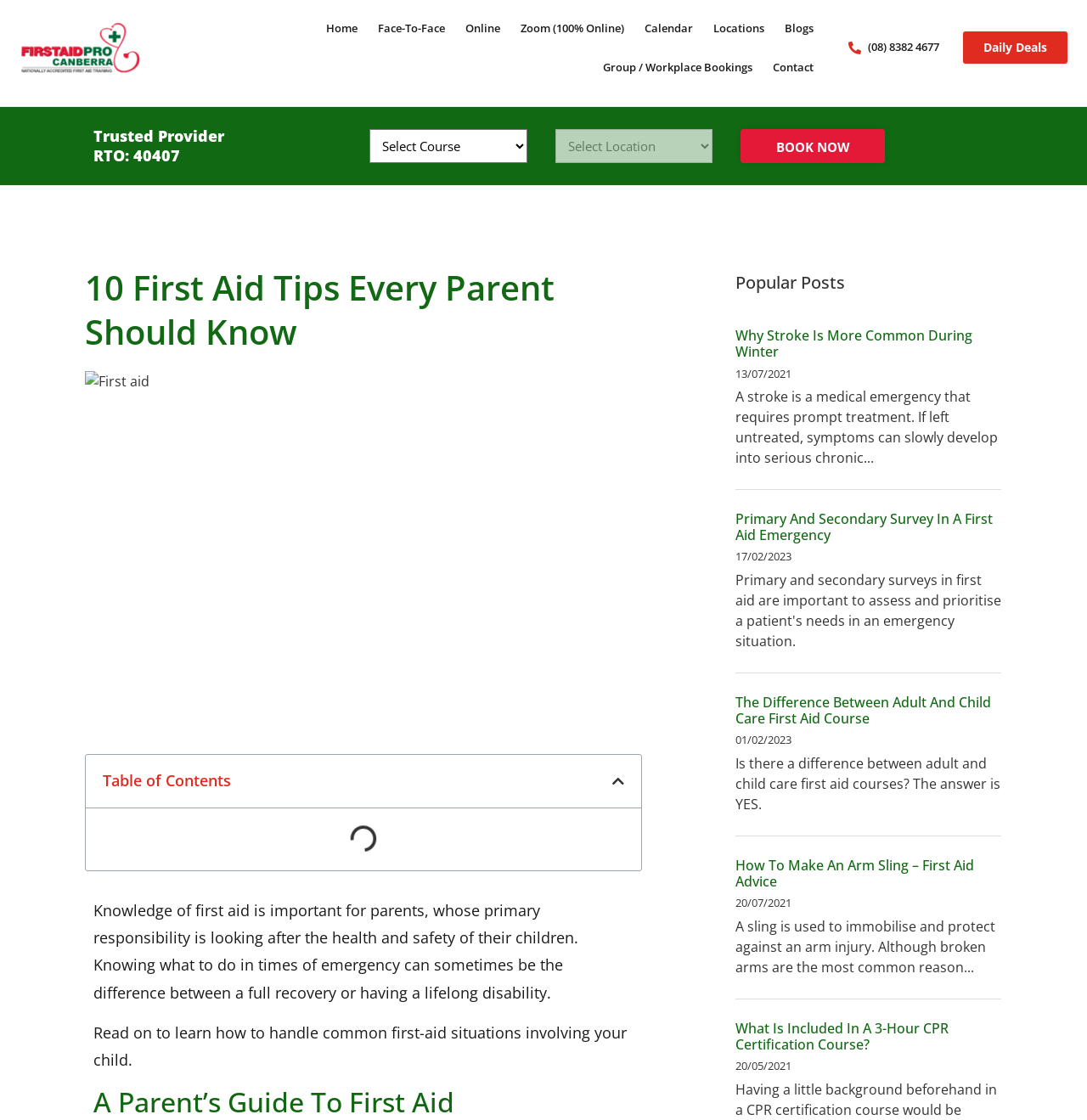Can you provide the bounding box coordinates for the element that should be clicked to implement the instruction: "Click on 'The Difference Between Adult And Child Care First Aid Course'"?

[0.677, 0.619, 0.912, 0.65]